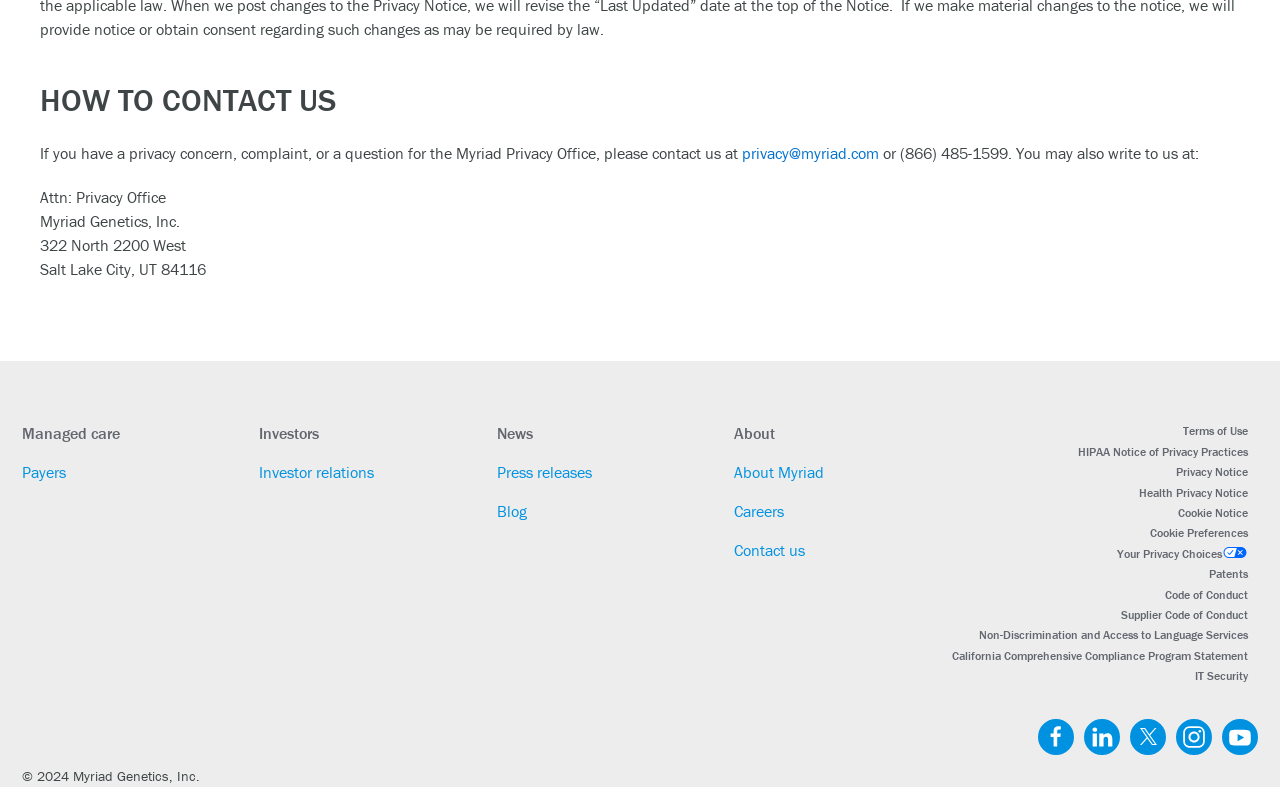Pinpoint the bounding box coordinates of the area that should be clicked to complete the following instruction: "Read Press releases". The coordinates must be given as four float numbers between 0 and 1, i.e., [left, top, right, bottom].

[0.388, 0.585, 0.462, 0.616]